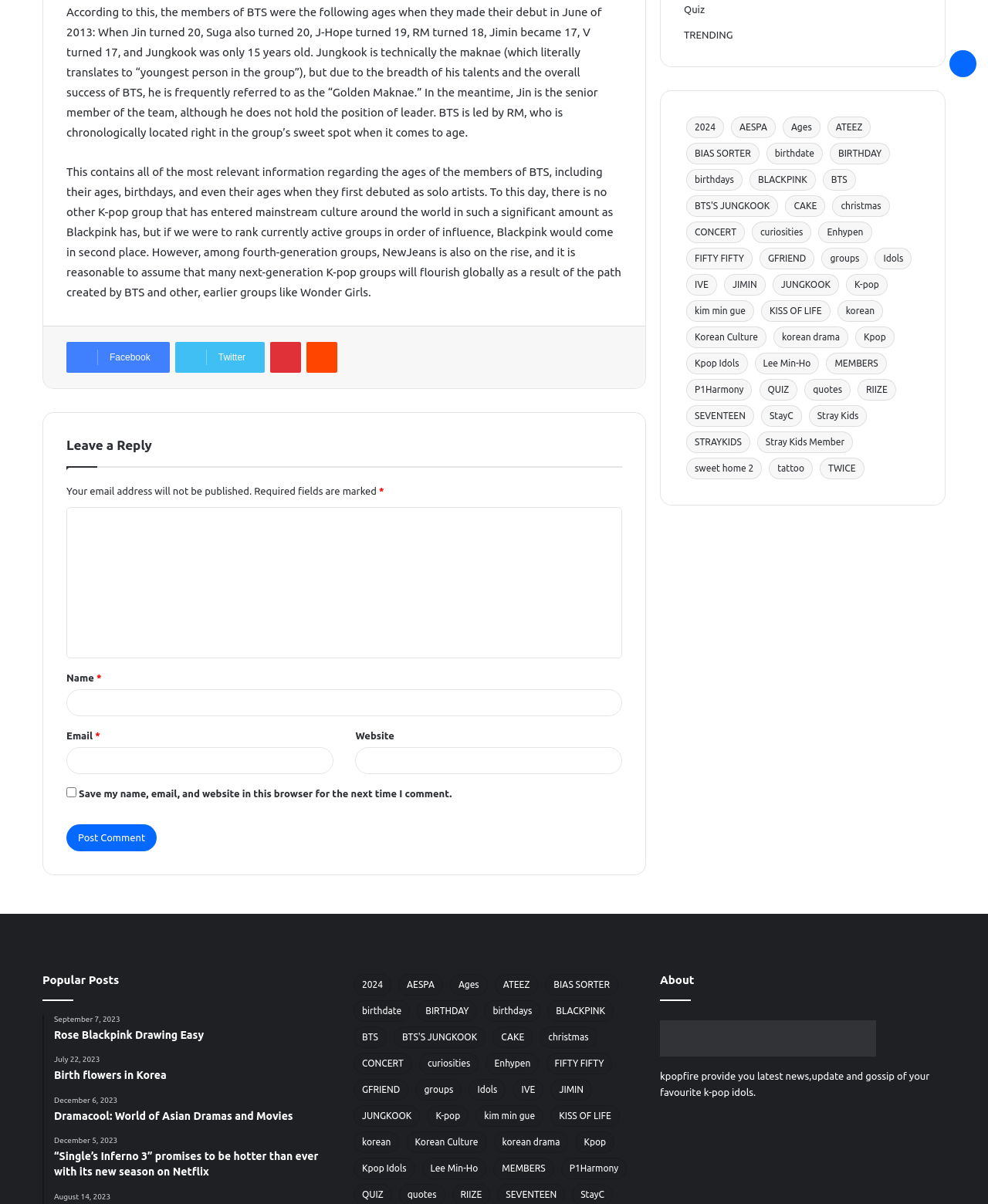Provide the bounding box coordinates of the HTML element this sentence describes: "parent_node: Email * aria-describedby="email-notes" name="email"".

[0.067, 0.62, 0.337, 0.643]